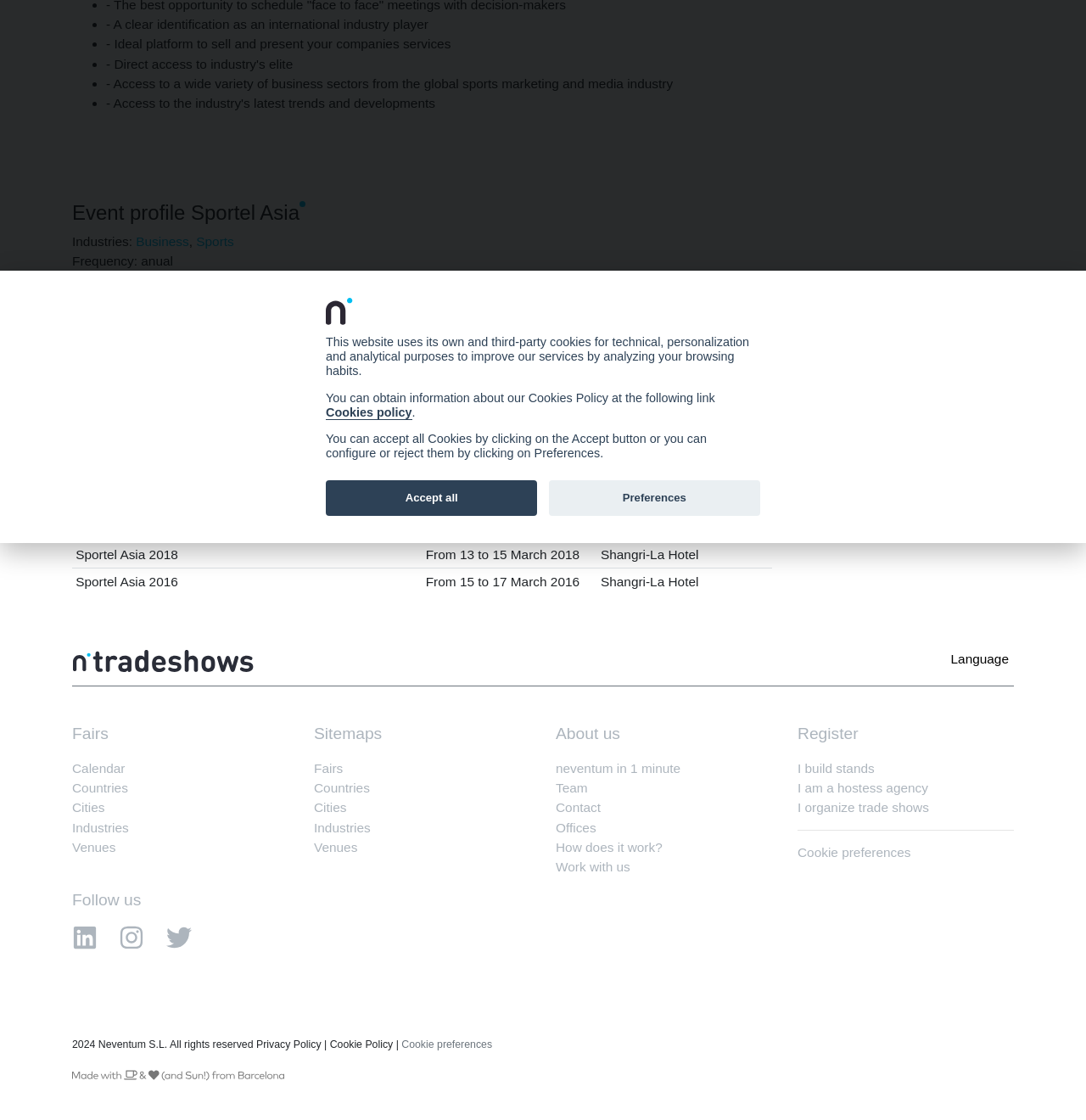Given the description of a UI element: "Sitemaps", identify the bounding box coordinates of the matching element in the webpage screenshot.

[0.289, 0.645, 0.488, 0.667]